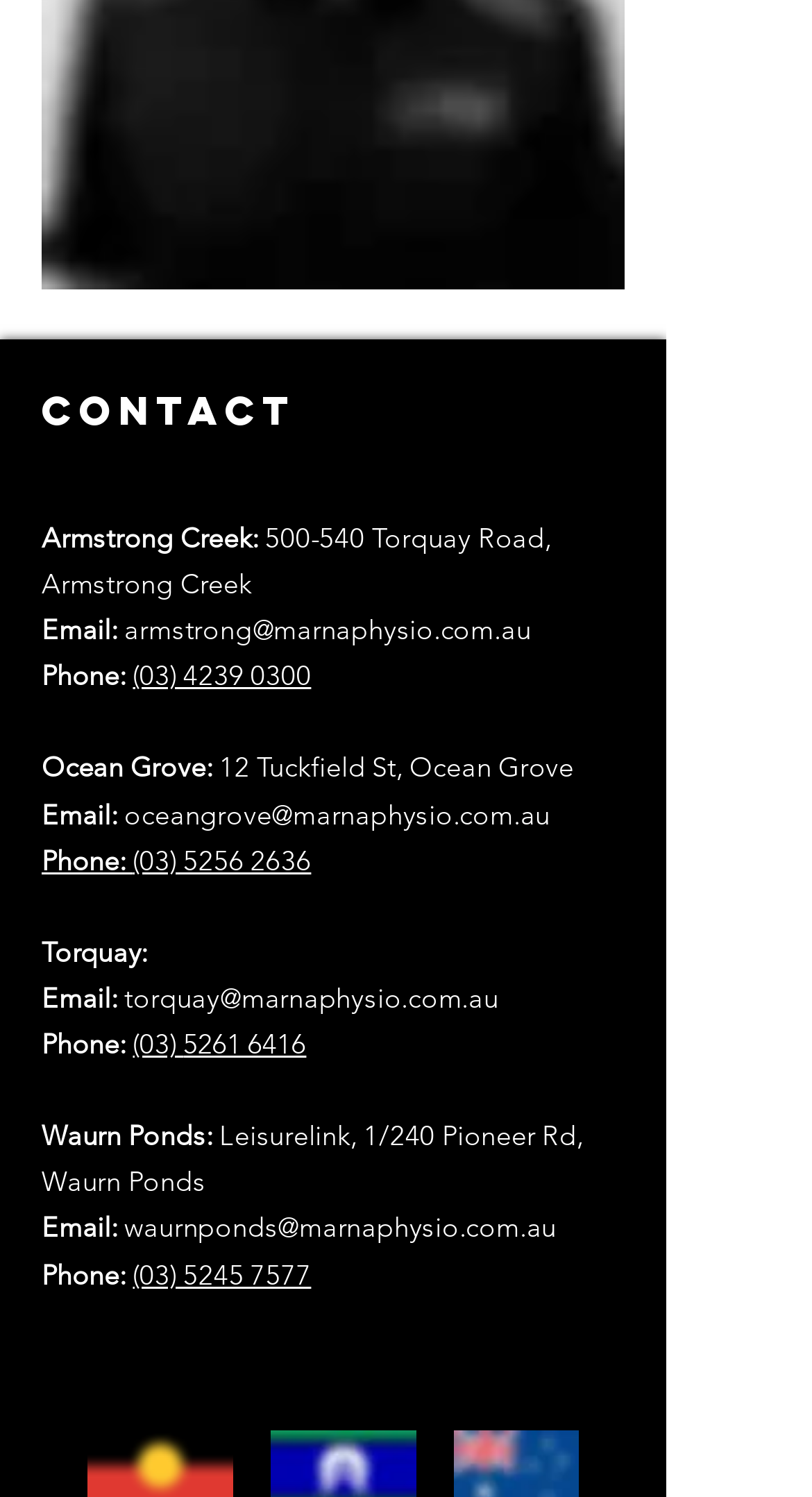Answer the question below with a single word or a brief phrase: 
How many phone numbers are listed?

4